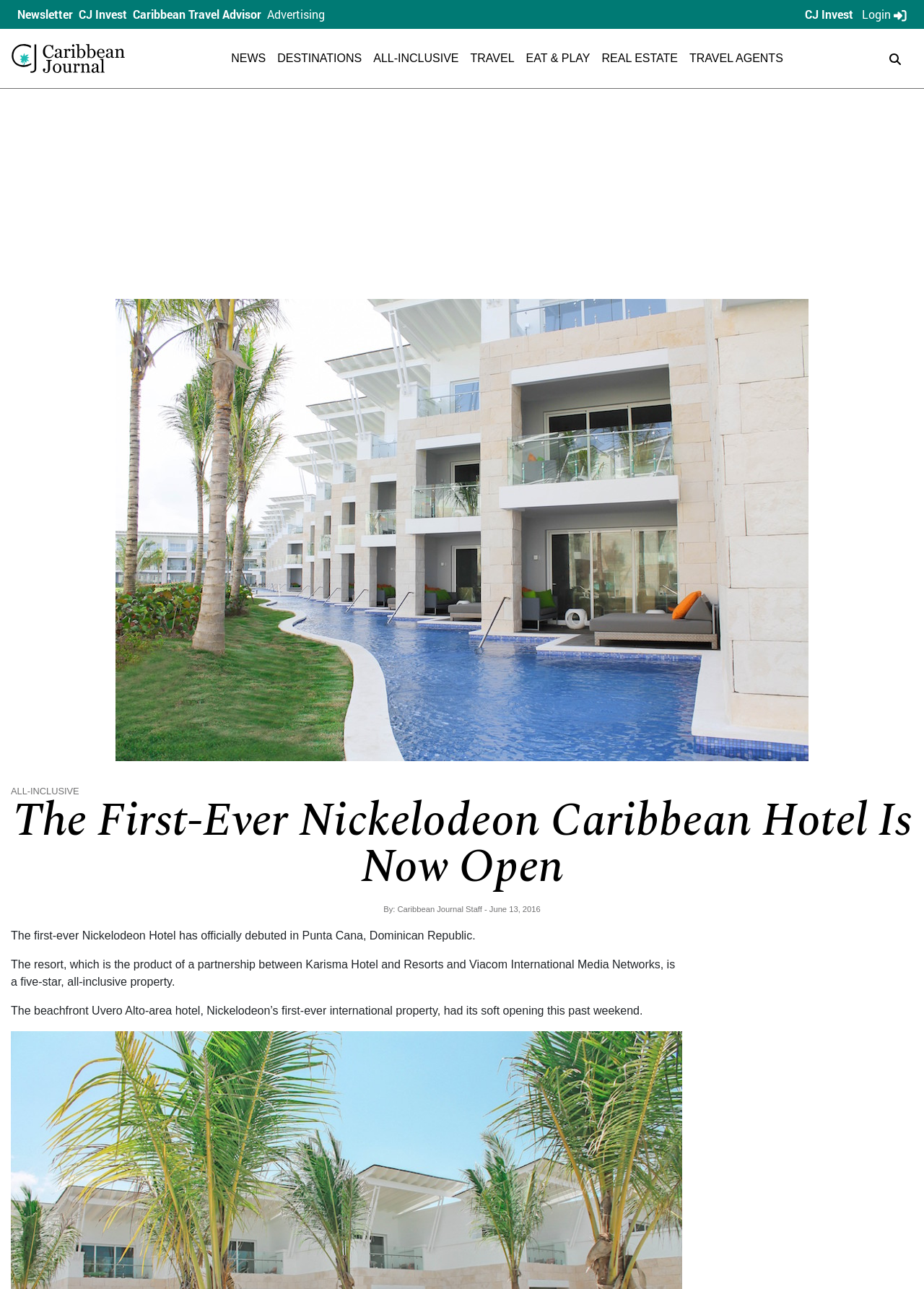Locate the bounding box coordinates of the area where you should click to accomplish the instruction: "View suites at the Nickelodeon".

[0.012, 0.968, 0.738, 0.978]